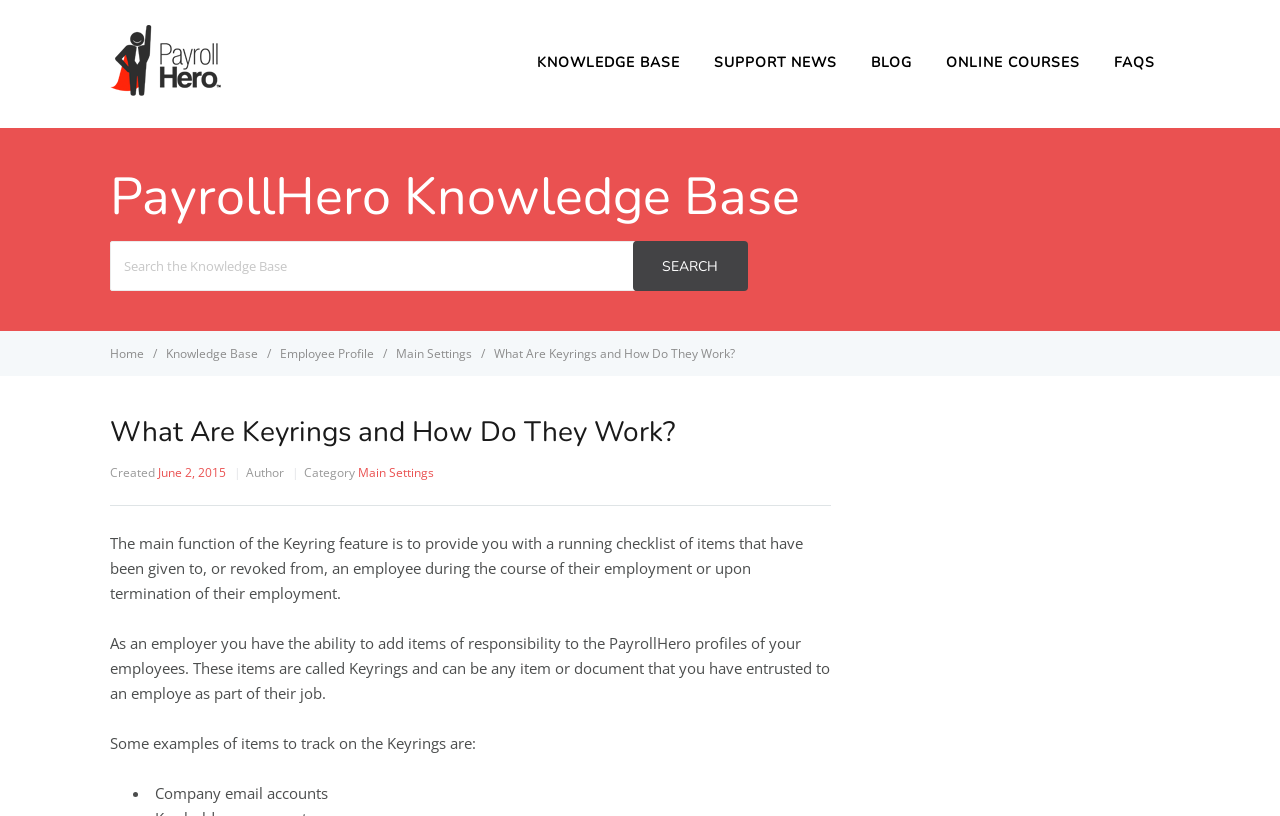Who can add items of responsibility to an employee's profile?
Using the image, provide a detailed and thorough answer to the question.

According to the webpage content, as an employer, you have the ability to add items of responsibility to the PayrollHero profiles of your employees, which are called Keyrings.